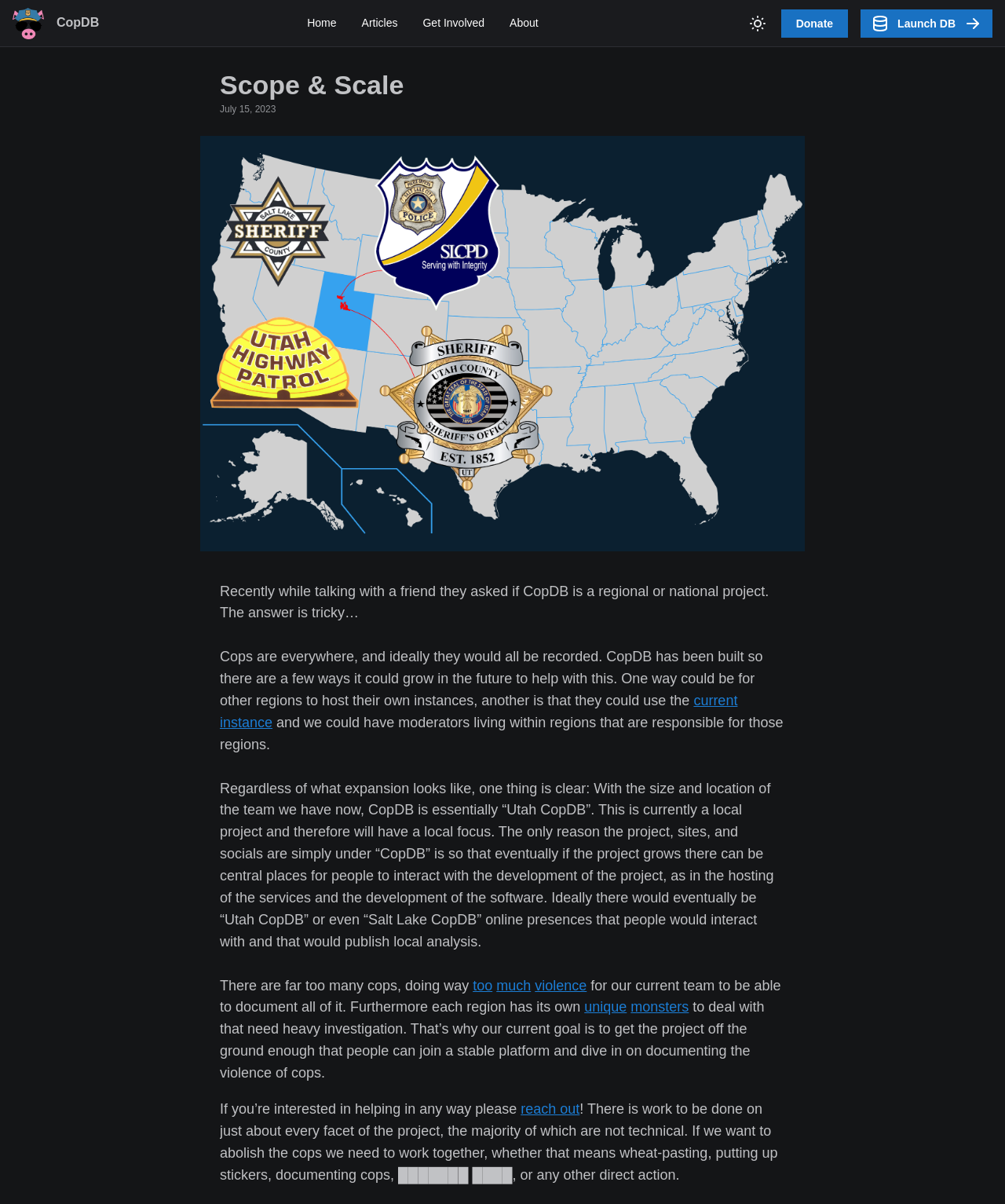Please determine the bounding box coordinates of the clickable area required to carry out the following instruction: "Launch the database". The coordinates must be four float numbers between 0 and 1, represented as [left, top, right, bottom].

[0.856, 0.008, 0.988, 0.031]